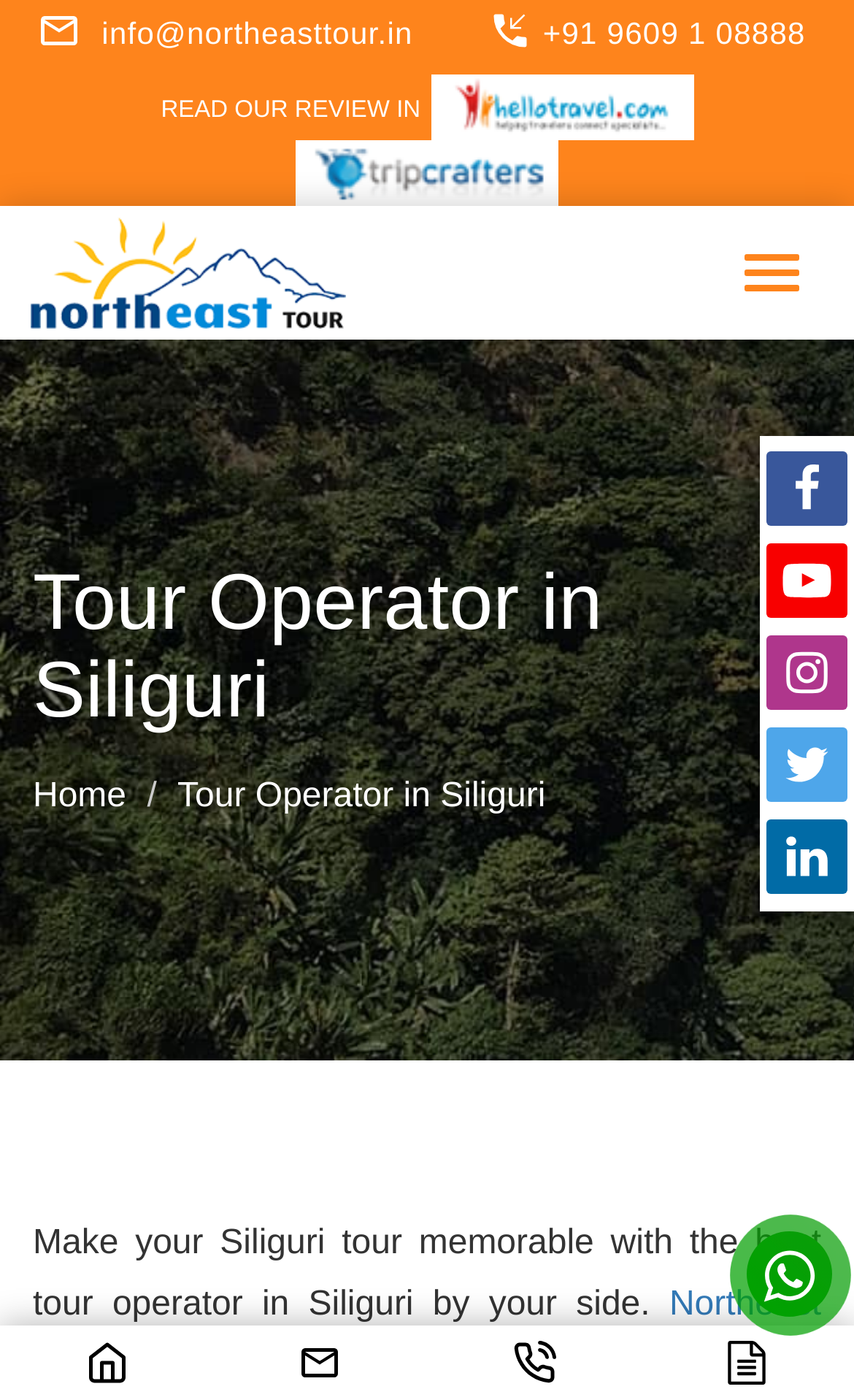Refer to the screenshot and give an in-depth answer to this question: What is the email address of Northeast Tour?

I found the email address by looking at the link element with the text 'info@northeasttour.in' which is located at the top of the webpage, next to an icon of an envelope.